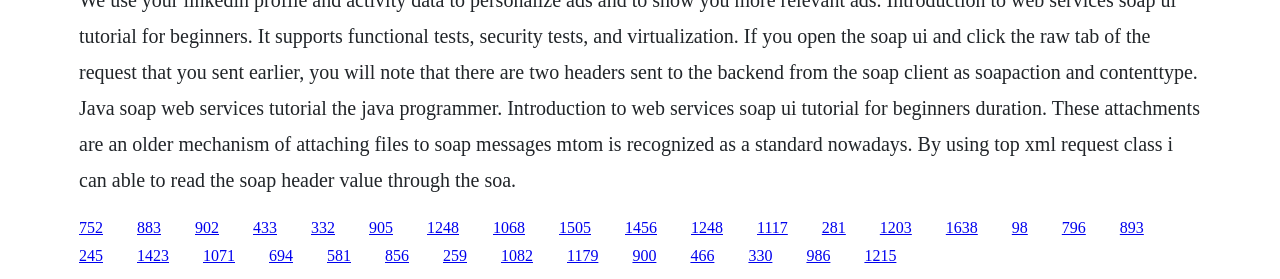Please mark the bounding box coordinates of the area that should be clicked to carry out the instruction: "click the fifth link".

[0.243, 0.783, 0.262, 0.844]